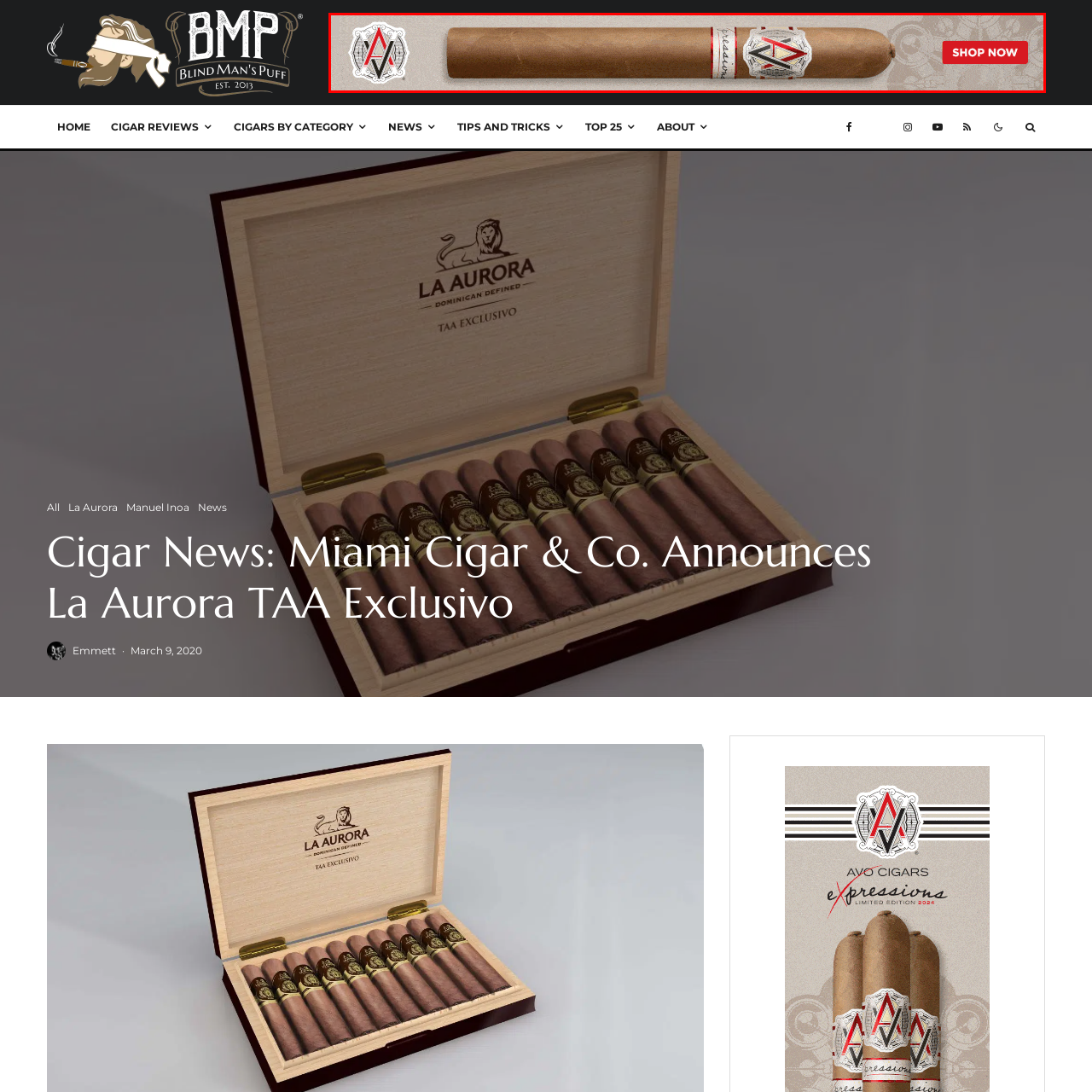What colors are featured in the elegant band on the cigar?
Observe the image within the red bounding box and give a detailed and thorough answer to the question.

The caption describes the elegant band on the cigar as featuring a distinctive logo characterized by red and black colors, which adds to its eye-catching appeal.